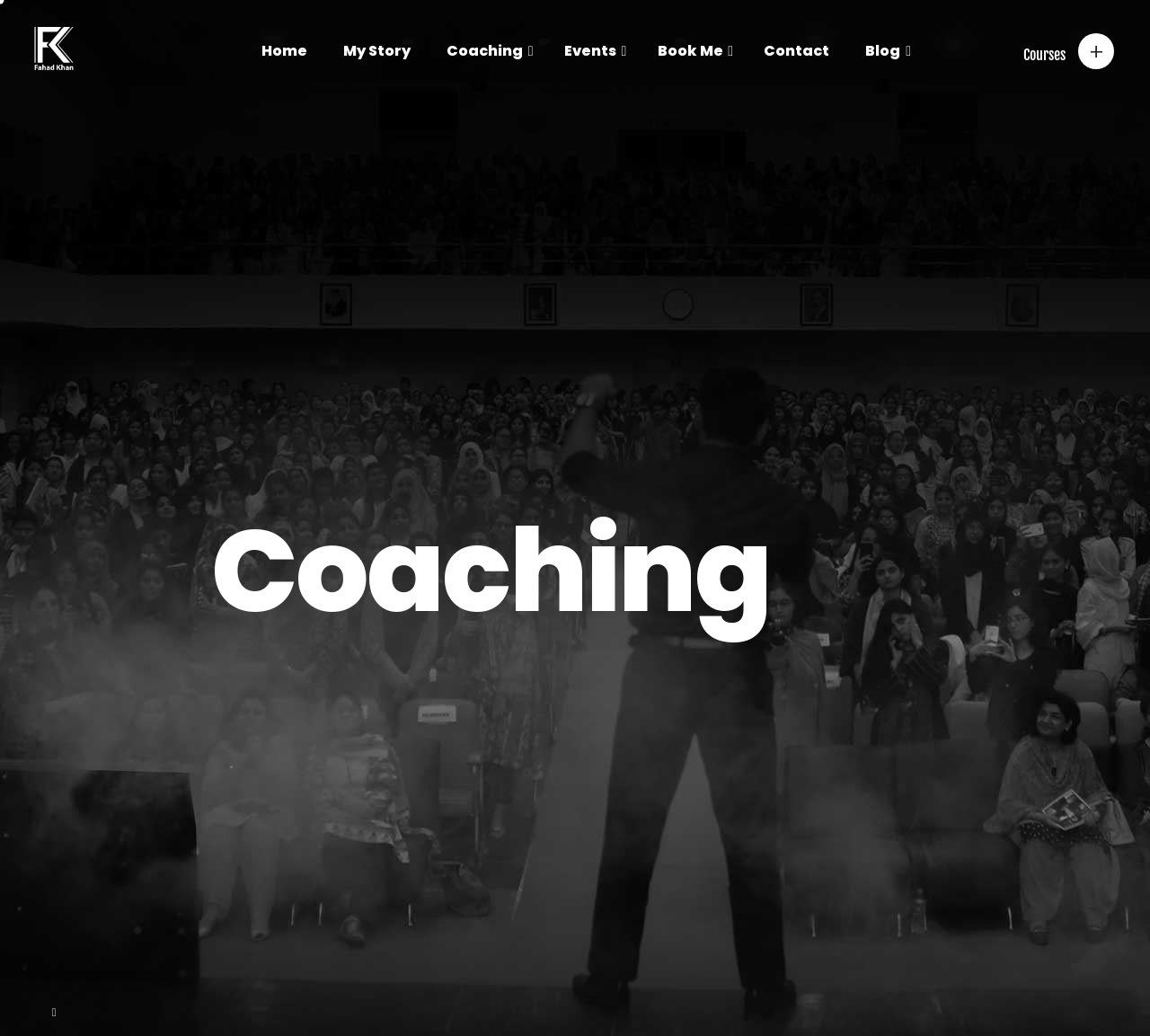Use a single word or phrase to answer the question: What is the topic of the heading that says 'LET’S HAVE A TALK ABOUT YOUR PROJECT.'?

Coaching